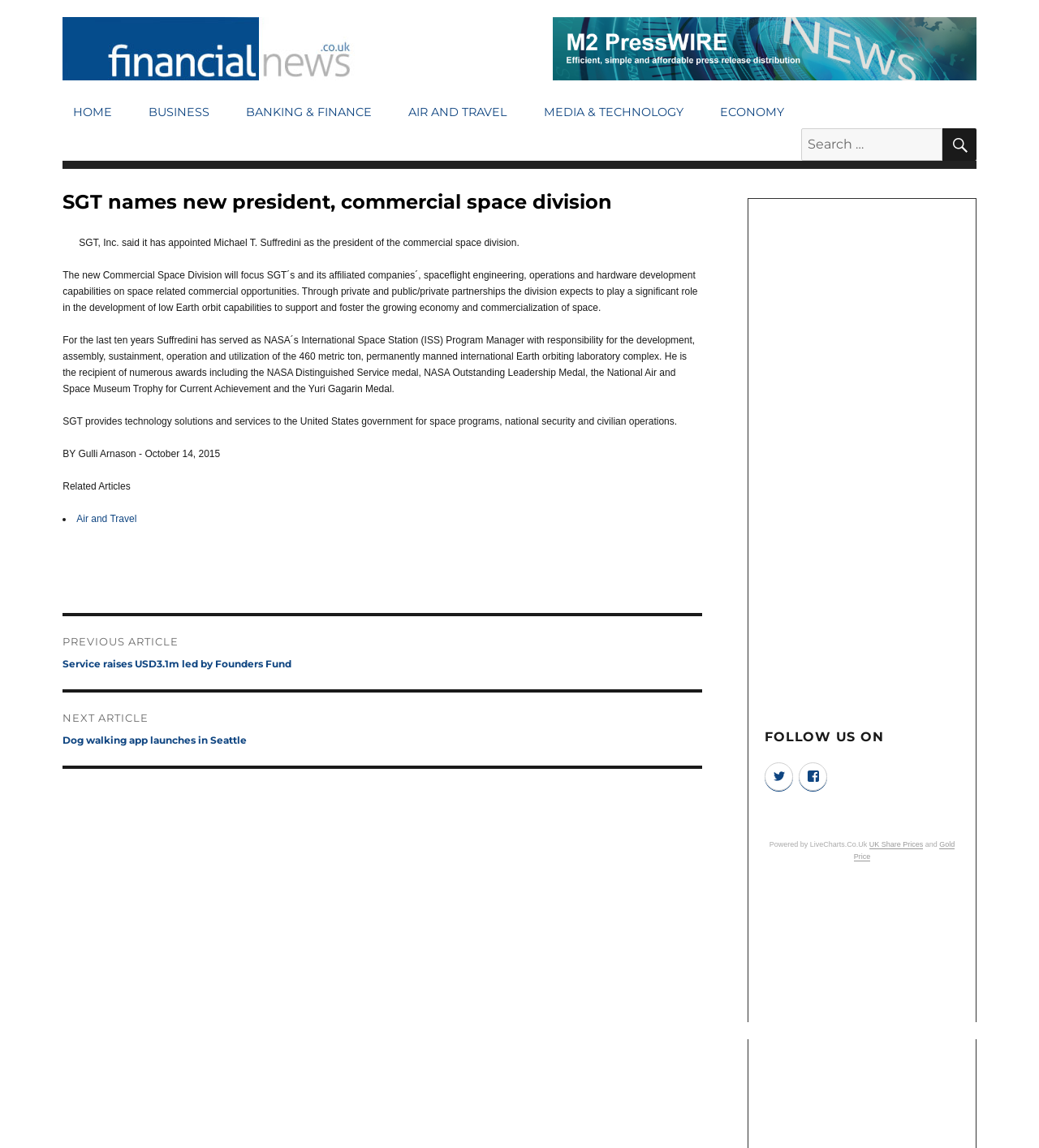Extract the bounding box for the UI element that matches this description: "Facebook".

[0.769, 0.664, 0.796, 0.689]